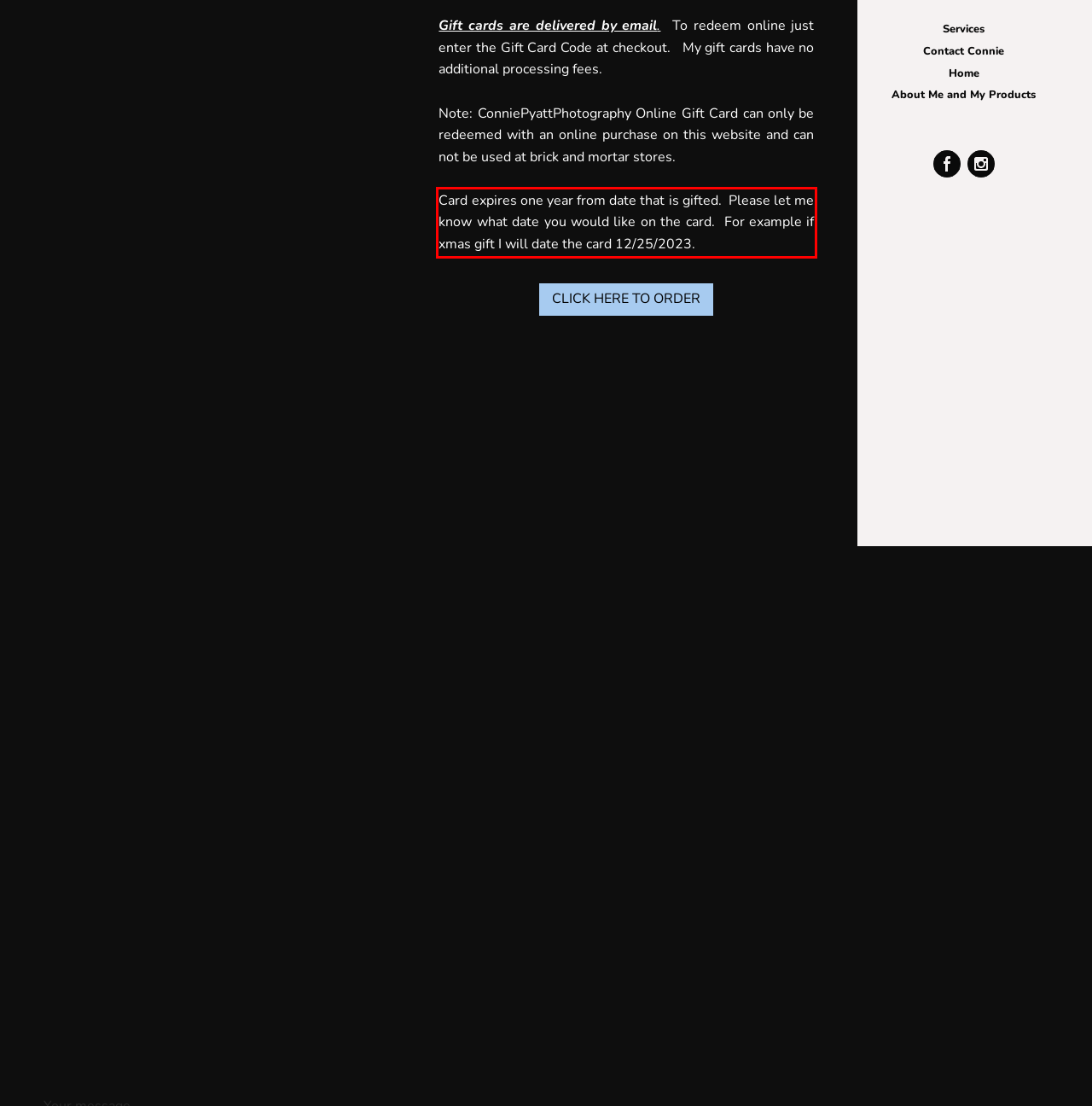Identify and transcribe the text content enclosed by the red bounding box in the given screenshot.

Card expires one year from date that is gifted. Please let me know what date you would like on the card. For example if xmas gift I will date the card 12/25/2023.